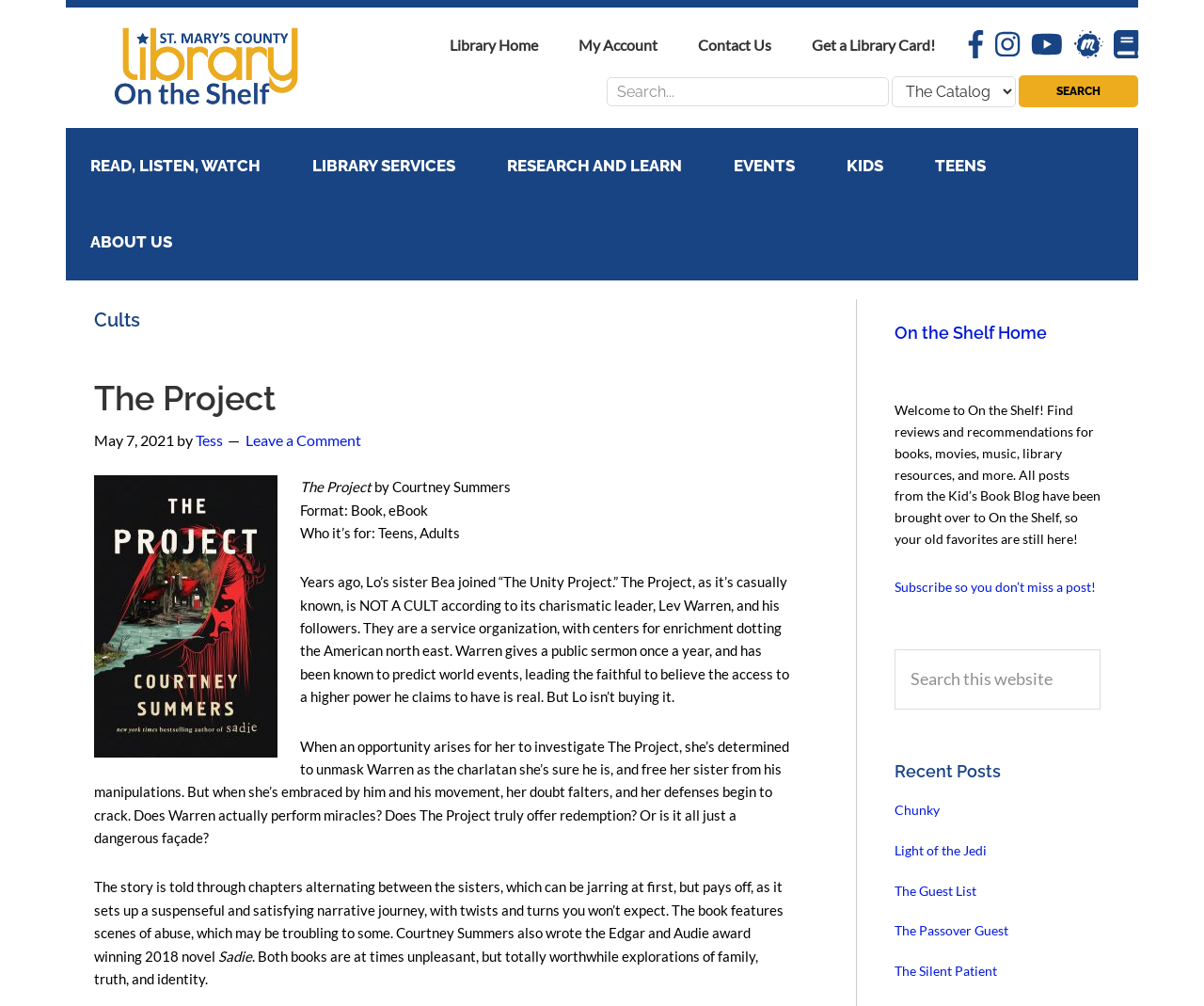Provide a thorough summary of the webpage.

This webpage is about a book review blog, specifically focused on the book "Cults" by Courtney Summers. At the top of the page, there are three "Skip to" links, allowing users to navigate to primary navigation, main content, or primary sidebar. Below these links, there is a navigation menu with links to various sections of the website, including "On the Shelf", "Library Home", "My Account", and more.

On the left side of the page, there is a search bar with a label "Search for:" and a dropdown menu to select the search scope. Below the search bar, there is a main navigation menu with links to different sections of the website, including "READ, LISTEN, WATCH", "LIBRARY SERVICES", and more.

The main content of the page is a book review of "Cults" by Courtney Summers. The review is divided into sections, including a brief summary of the book, a description of the author, and a detailed review of the book's content. The review includes quotes from the book and mentions that it features scenes of abuse, which may be troubling to some readers.

On the right side of the page, there is a primary sidebar with a heading "On the Shelf Home" and a brief welcome message. Below the welcome message, there is a search bar to search the website, a list of recent posts, and links to other book reviews.

At the bottom of the page, there are social media links to Facebook, Instagram, YouTube, Meetup, and the On the Shelf Blog.